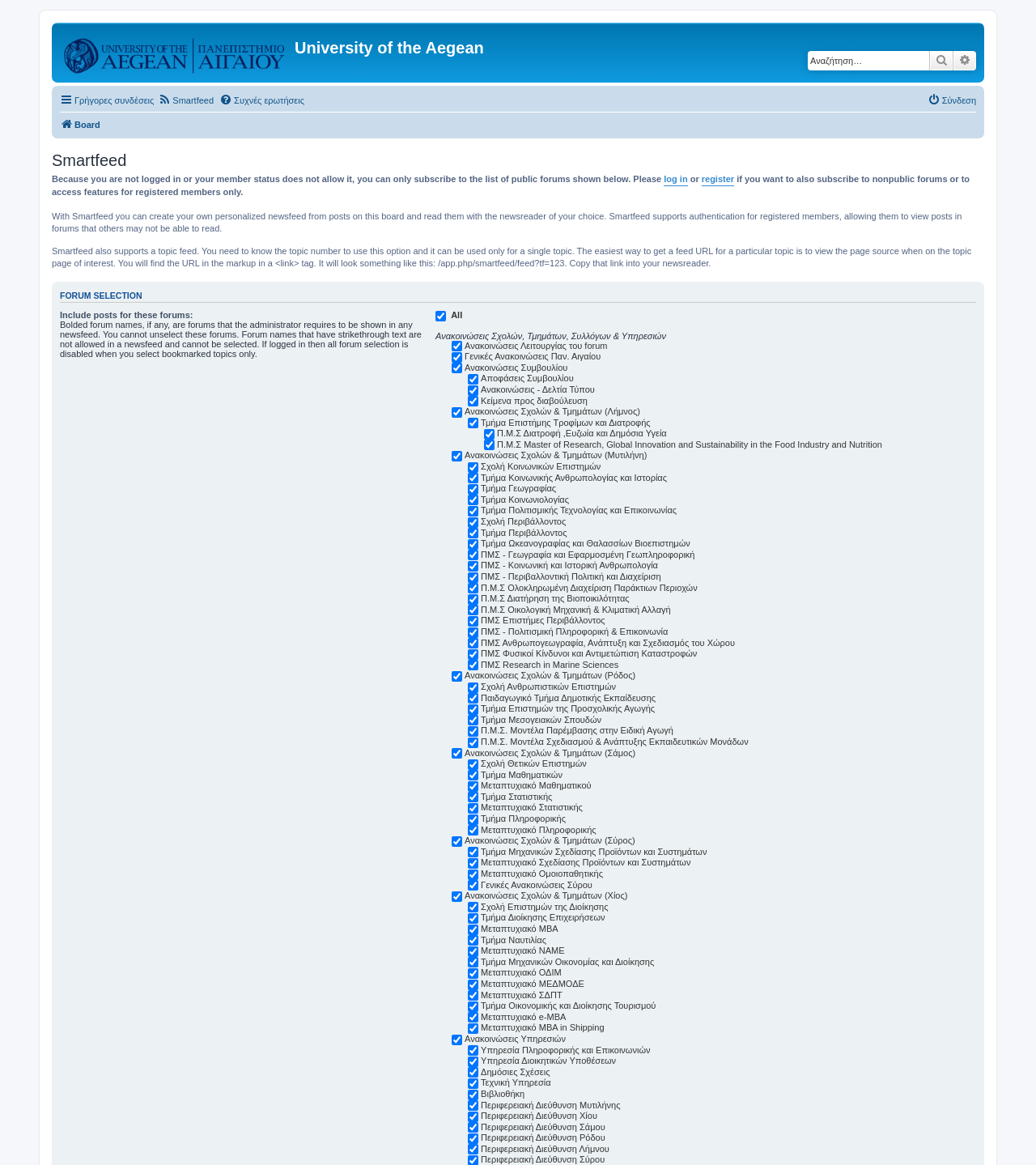What is the purpose of Smartfeed?
Using the image as a reference, answer the question in detail.

The purpose of Smartfeed can be inferred from the text on the webpage, which explains that with Smartfeed, users can create their own personalized newsfeed from posts on this board and read them with the newsreader of their choice.